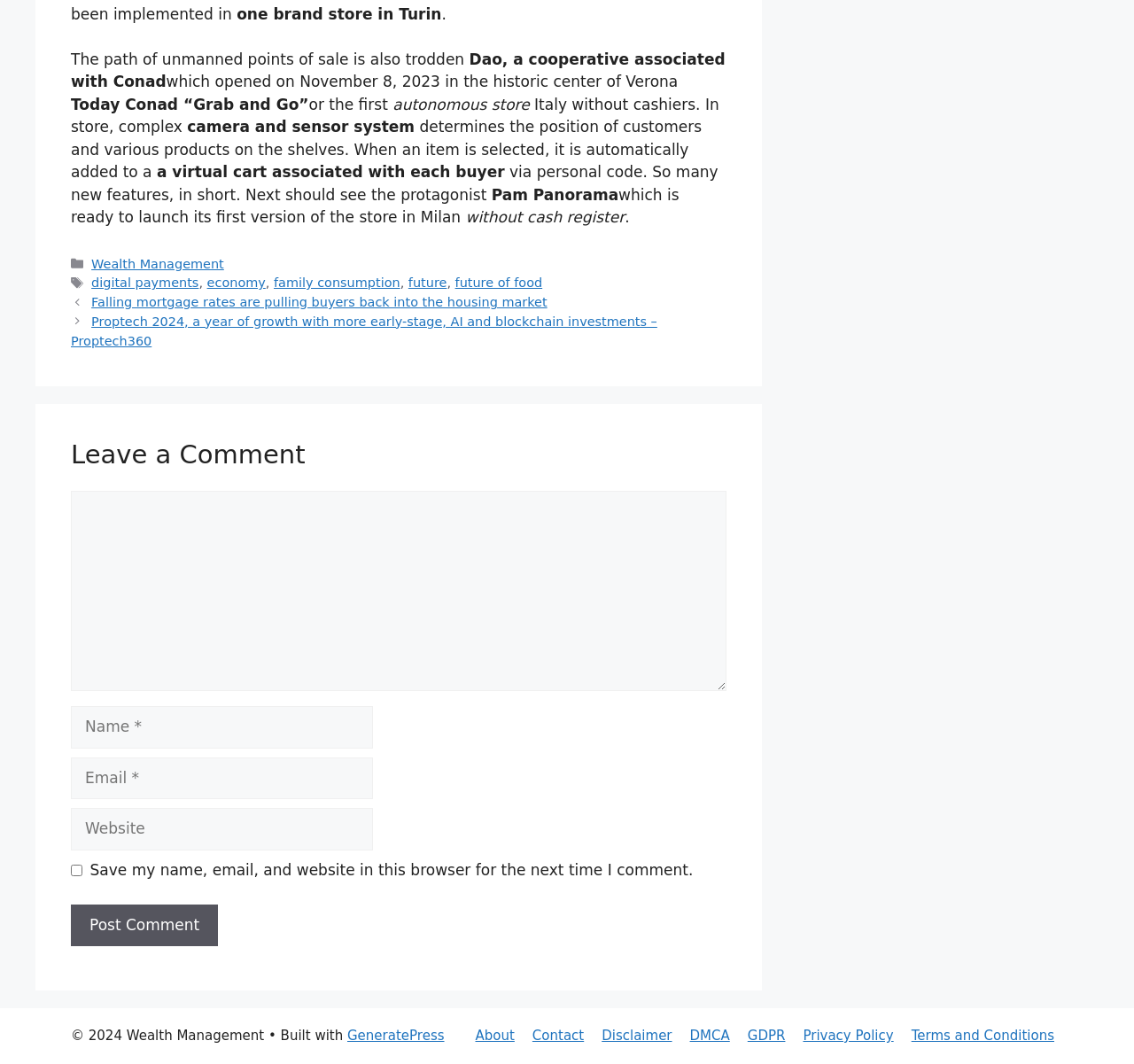Please determine the bounding box coordinates of the element's region to click for the following instruction: "Click on the 'Post Comment' button".

[0.062, 0.85, 0.192, 0.89]